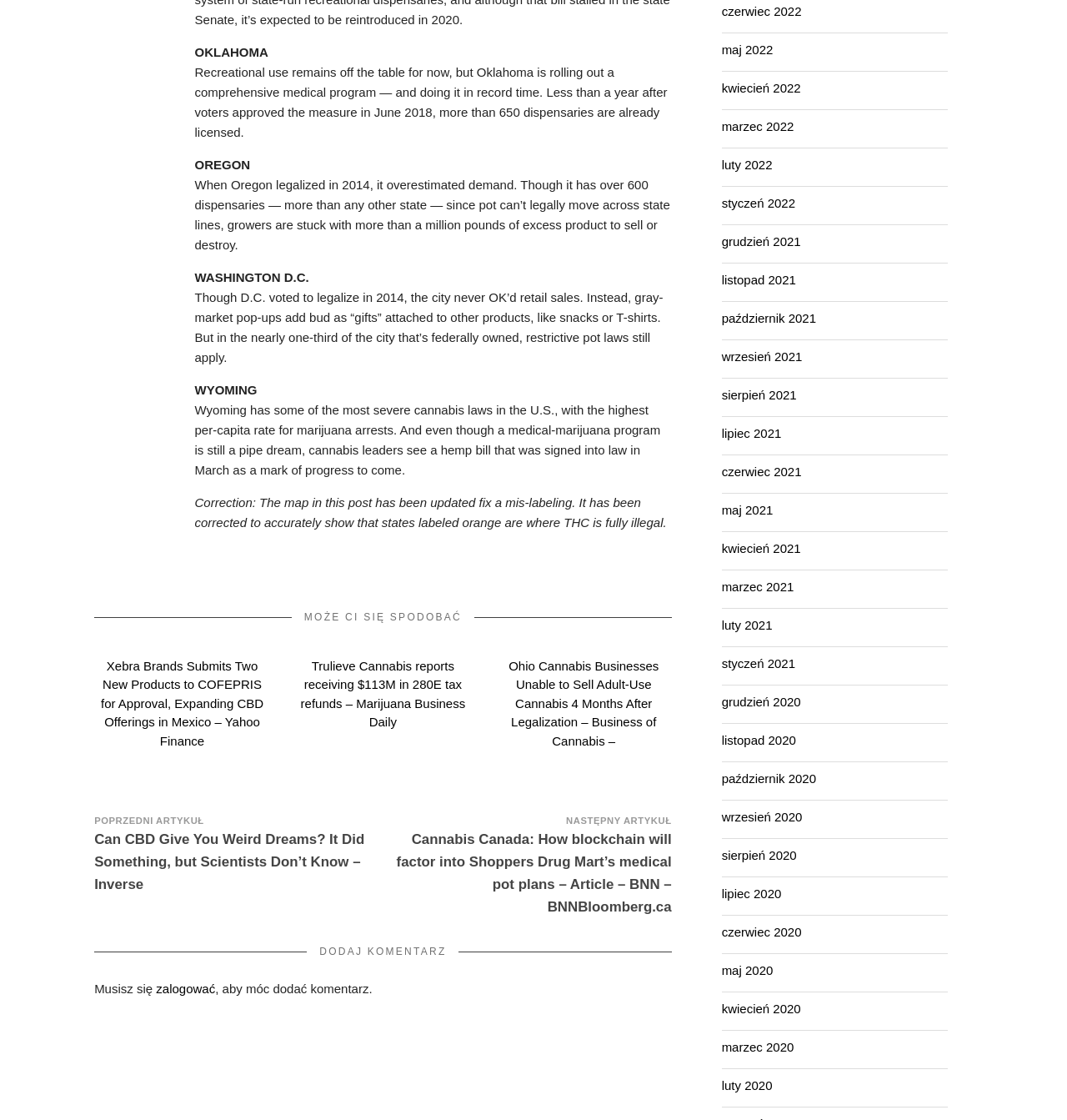Carefully observe the image and respond to the question with a detailed answer:
What is the status of recreational use in Oklahoma?

According to the text, 'Recreational use remains off the table for now, but Oklahoma is rolling out a comprehensive medical program — and doing it in record time.' This indicates that recreational use is not currently allowed in Oklahoma.